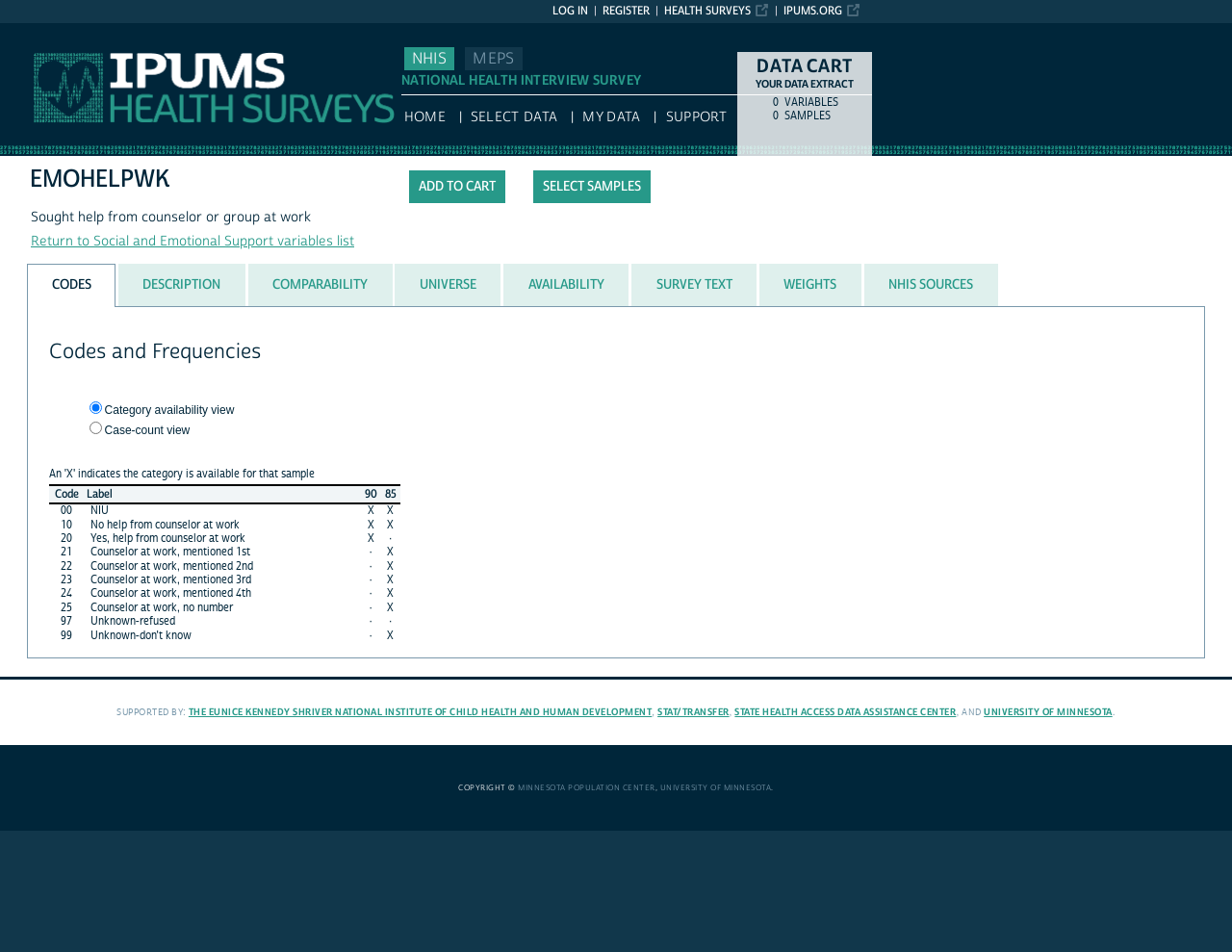Give a complete and precise description of the webpage's appearance.

The webpage is about IPUMS NHIS, a national health interview survey. At the top, there are several links to navigate to different sections of the website, including IPUMS.ORG, HEALTH SURVEYS, REGISTER, and LOG IN. Below these links, there is a heading that reads "NATIONAL HEALTH INTERVIEW SURVEY". 

On the left side, there is a menu with links to HOME, SELECT DATA, MY DATA, and SUPPORT. Below this menu, there is a section titled "DATA CART" with a table that displays variables and samples. 

In the main content area, there is a section focused on the variable "EMOHELPWK", which is described as "Sought help from counselor or group at work". There is a button to "Add to cart" and a link to "SELECT SAMPLES". 

Below this section, there is a tab list with several tabs, including CODES, DESCRIPTION, COMPARABILITY, UNIVERSE, AVAILABILITY, SURVEY TEXT, and WEIGHTS. The CODES tab is currently selected and displays a table with codes and frequencies. The table has columns for Code, Label, and availability for different years, including 1990 and 1985. There are three rows of data, with codes 00, 10, and 20, and corresponding labels and availability information.